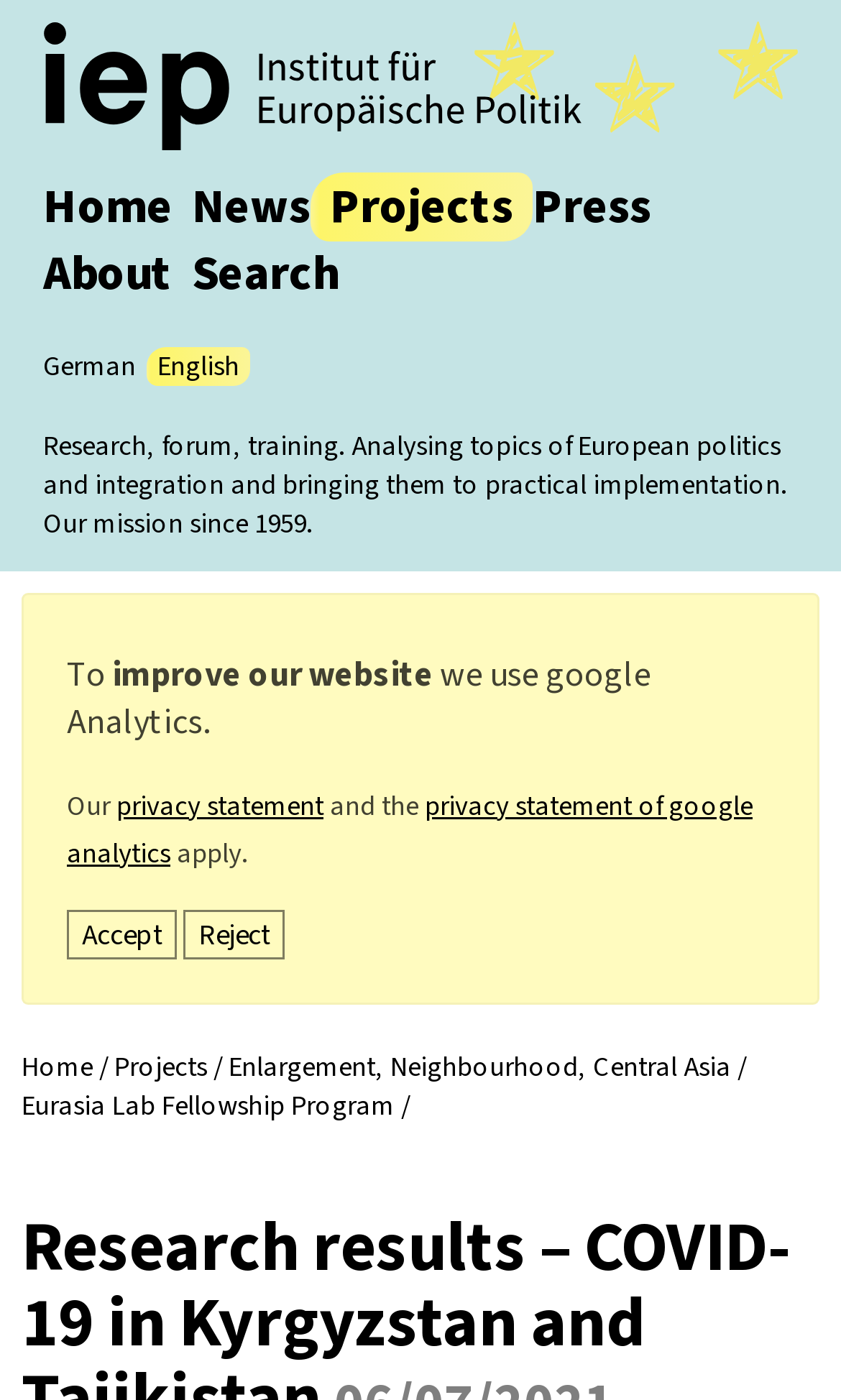Give a concise answer using only one word or phrase for this question:
What language options are available?

German and English